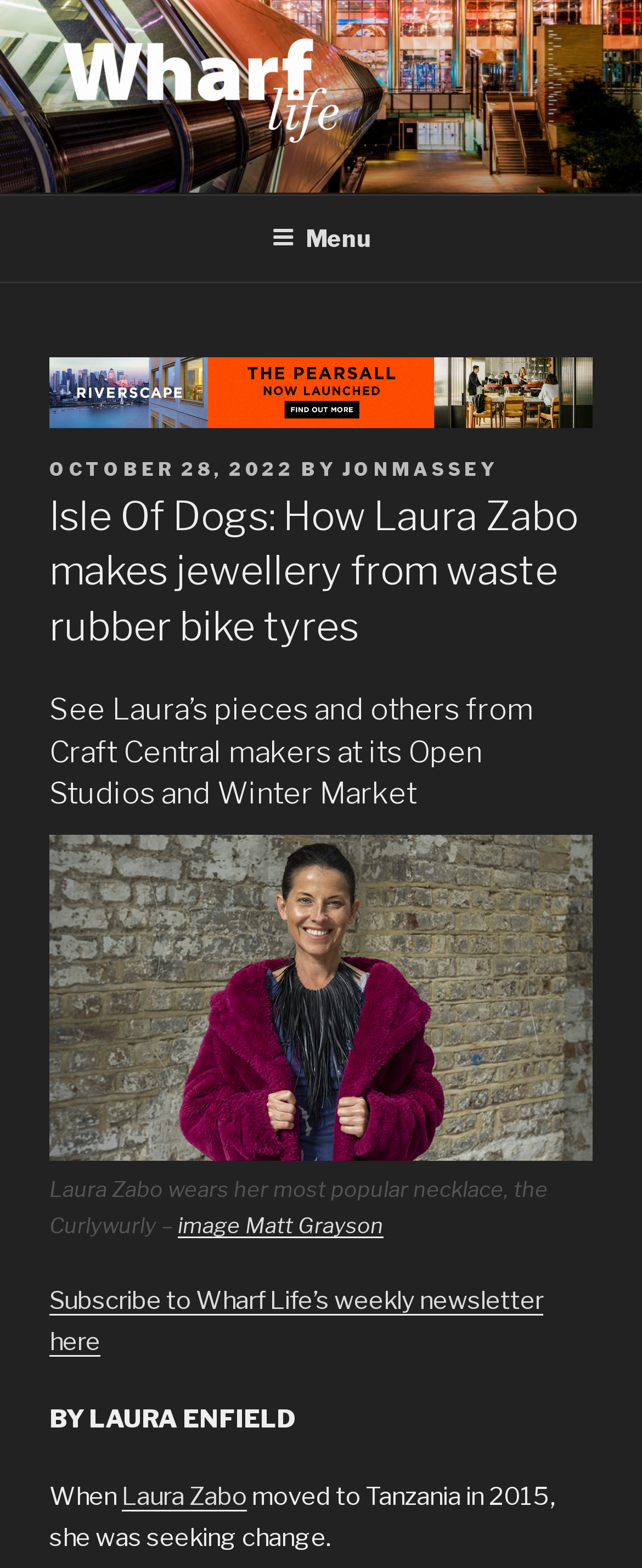Using the provided description October 28, 2022October 28, 2022, find the bounding box coordinates for the UI element. Provide the coordinates in (top-left x, top-left y, bottom-right x, bottom-right y) format, ensuring all values are between 0 and 1.

[0.077, 0.292, 0.459, 0.306]